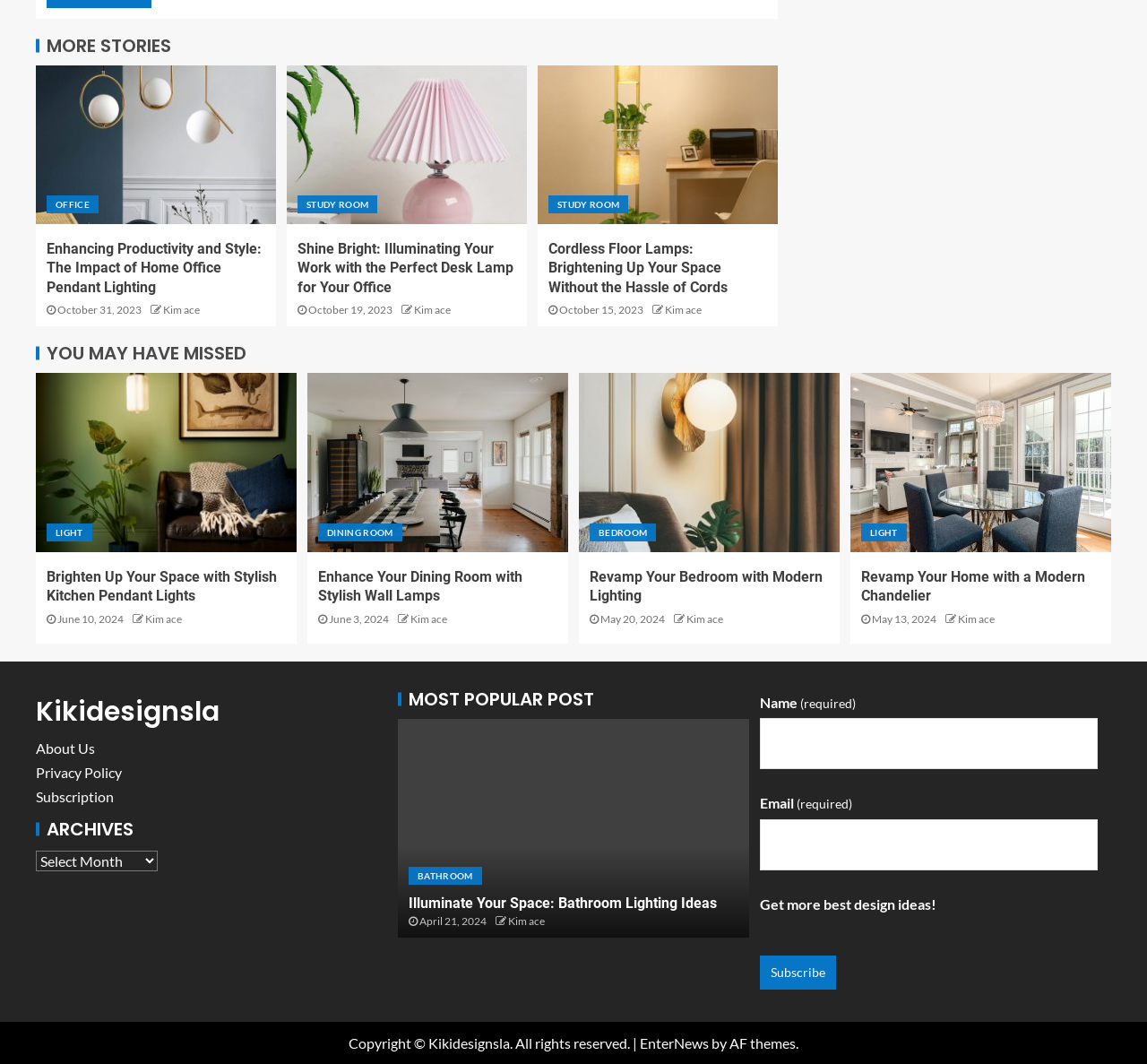What type of content is available in the 'ARCHIVES' section?
Refer to the image and give a detailed answer to the query.

The 'ARCHIVES' section is likely to contain archived articles, as the webpage is primarily a blog or article-based website. The presence of article titles and dates in the 'MOST POPULAR POST' section also supports this idea.